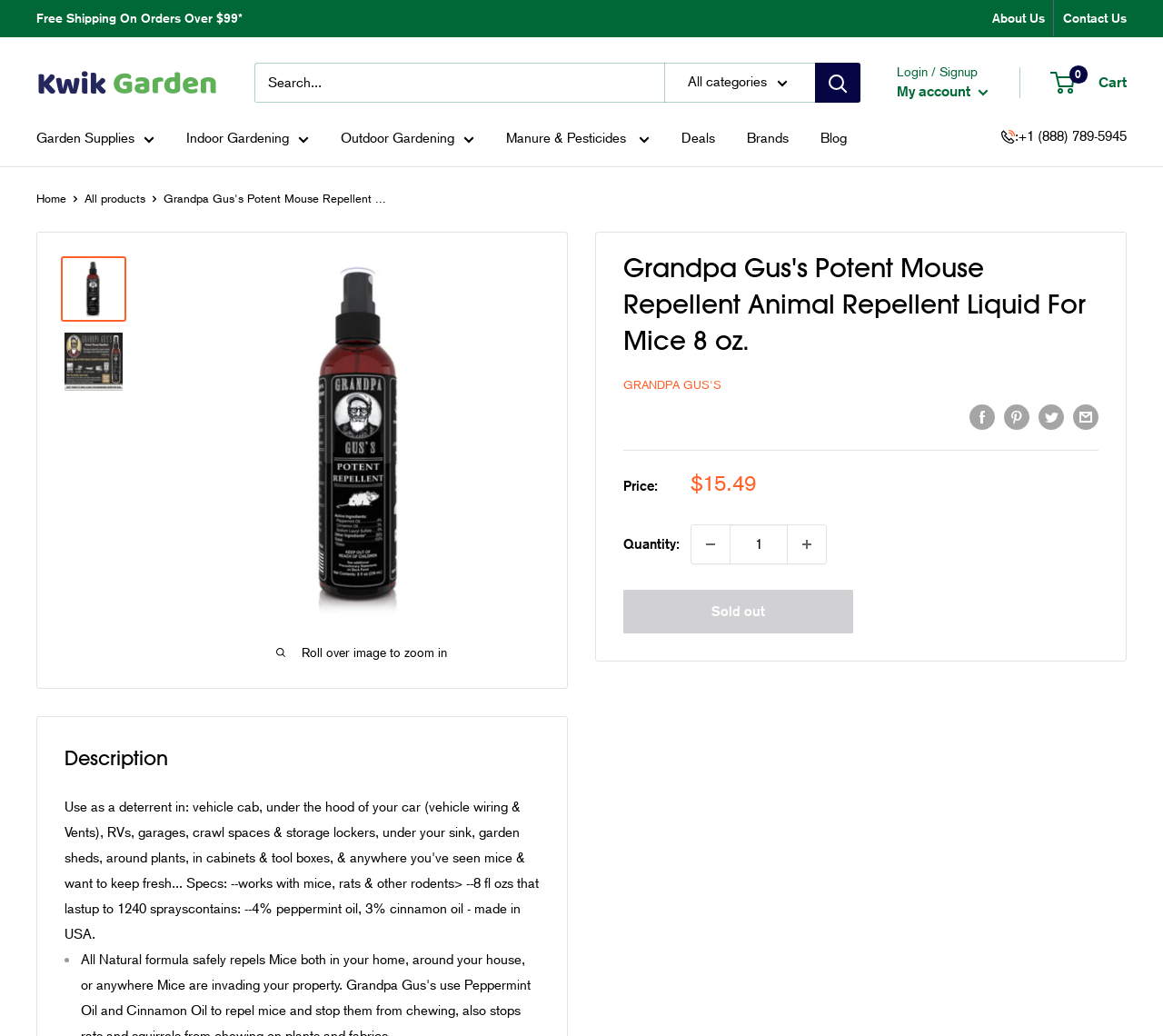Given the element description "Bed & Breakfast Aisne" in the screenshot, predict the bounding box coordinates of that UI element.

None